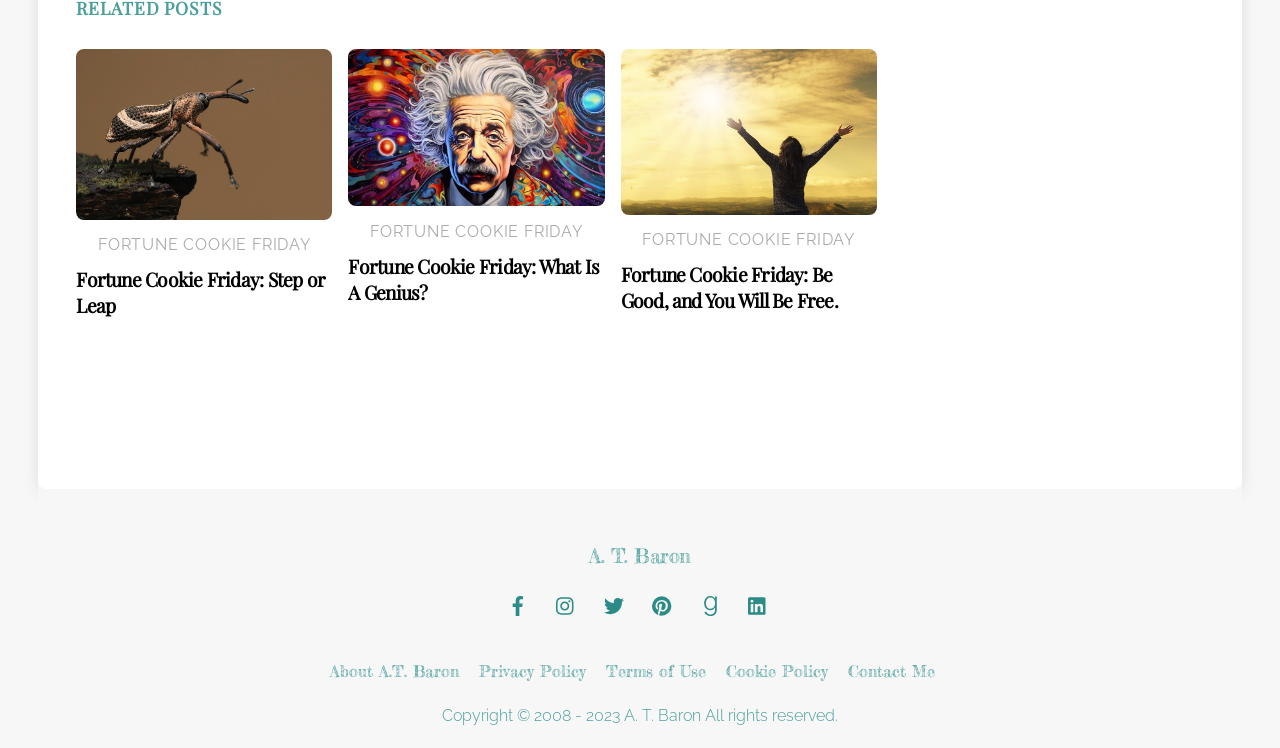What is the purpose of the links at the bottom of the webpage?
Answer the question using a single word or phrase, according to the image.

To provide information about the webpage